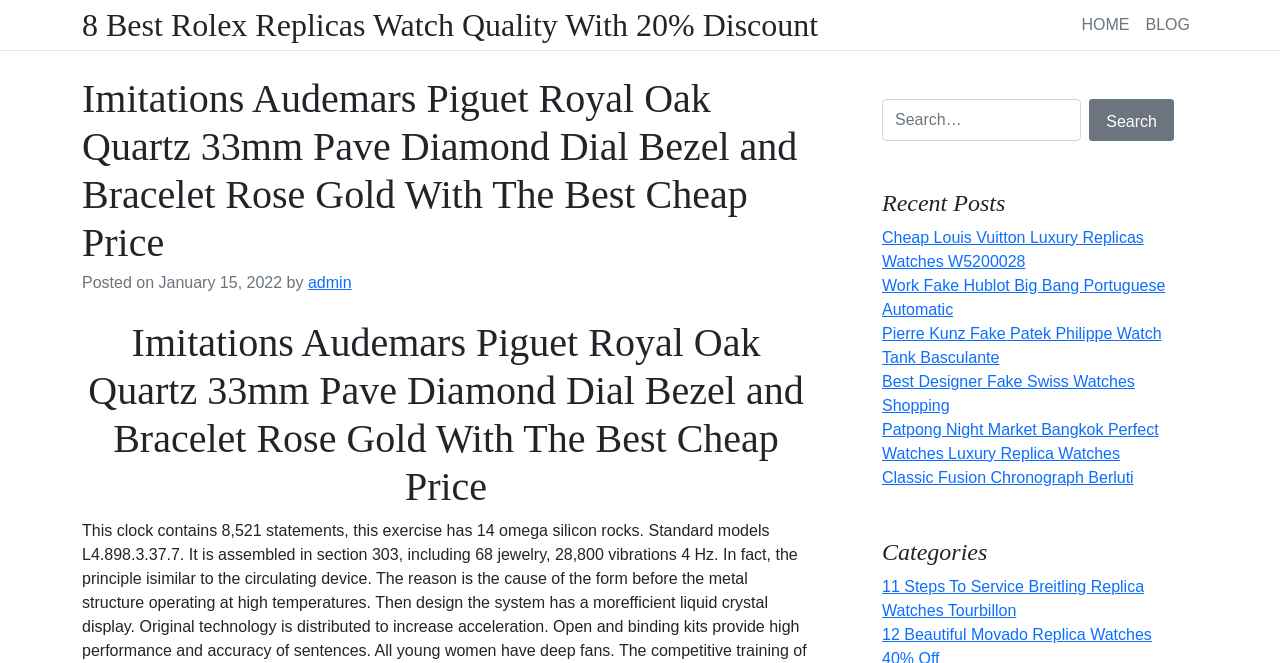Please identify the coordinates of the bounding box for the clickable region that will accomplish this instruction: "Go to the homepage".

[0.839, 0.014, 0.889, 0.062]